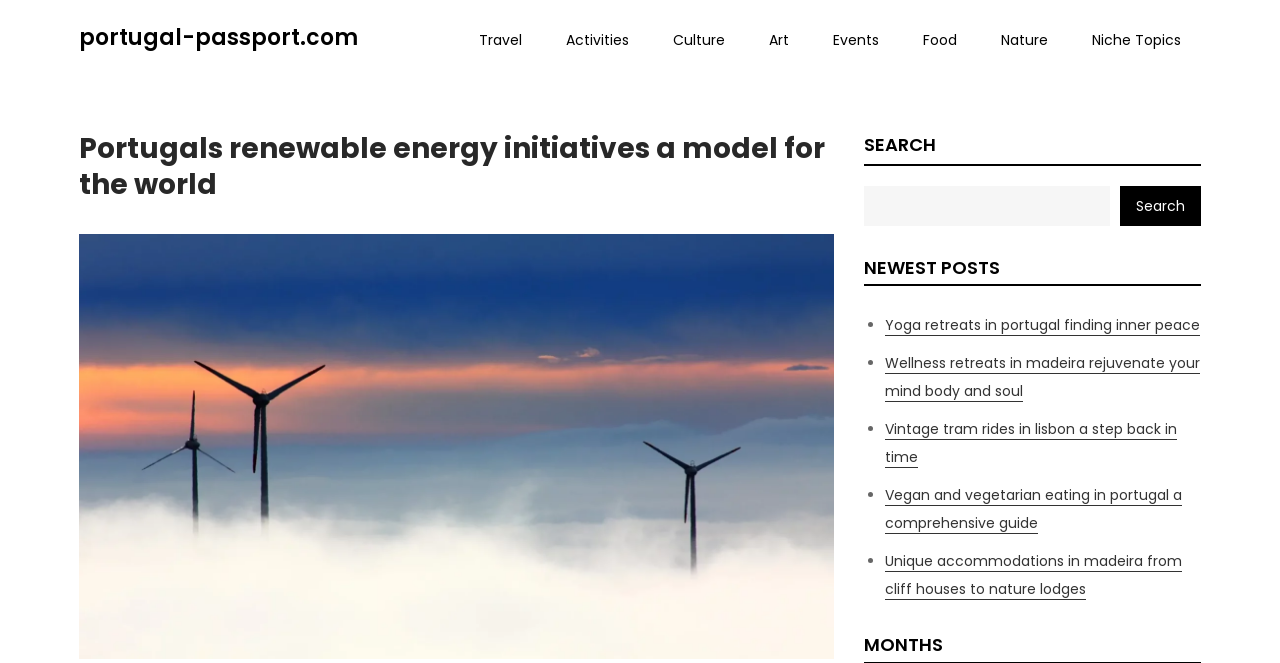Refer to the image and answer the question with as much detail as possible: How many links are in the primary menu?

I counted the number of links in the primary menu navigation bar, which are 'Travel', 'Activities', 'Culture', 'Art', 'Events', 'Food', and 'Nature', totaling 7 links.